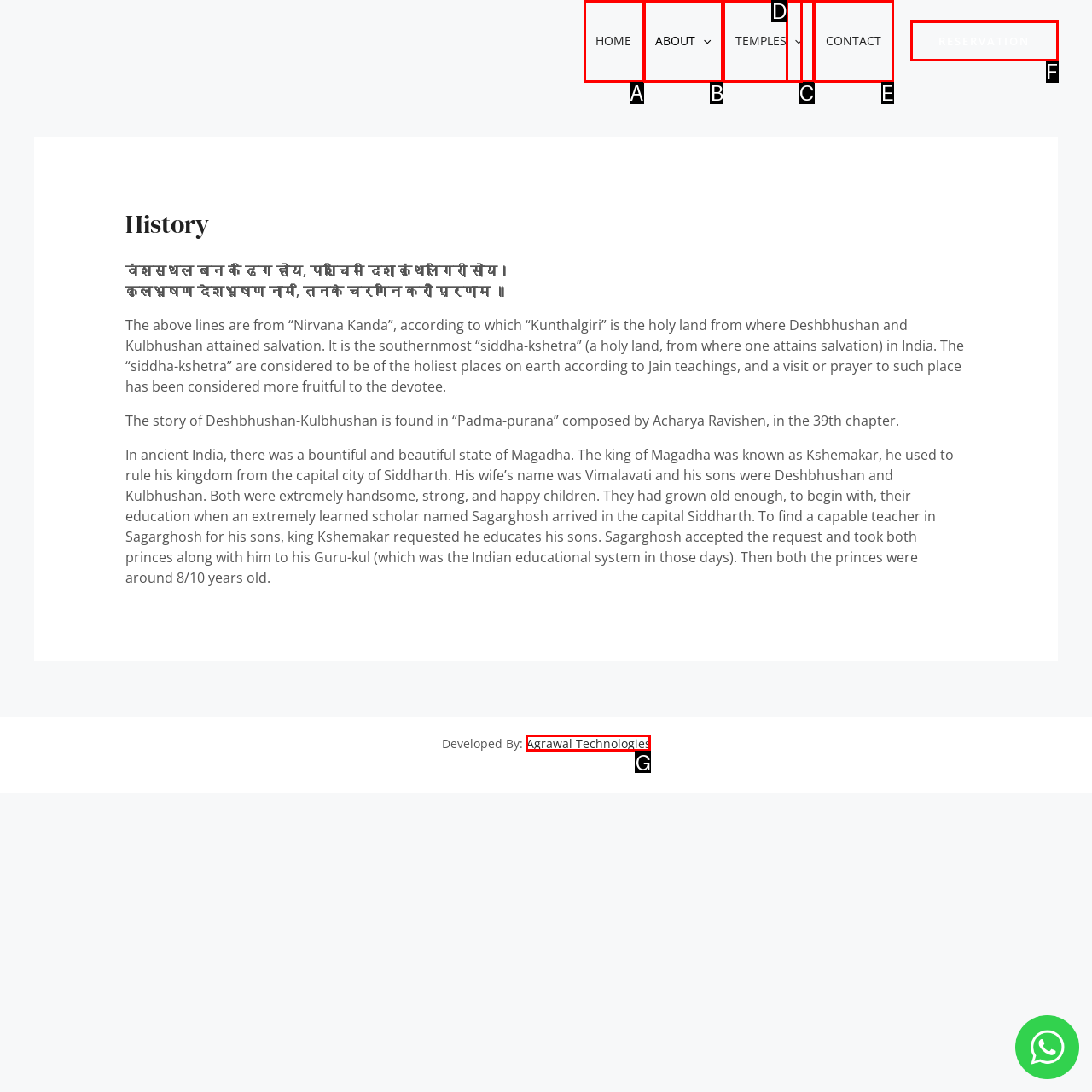Based on the given description: About, determine which HTML element is the best match. Respond with the letter of the chosen option.

B